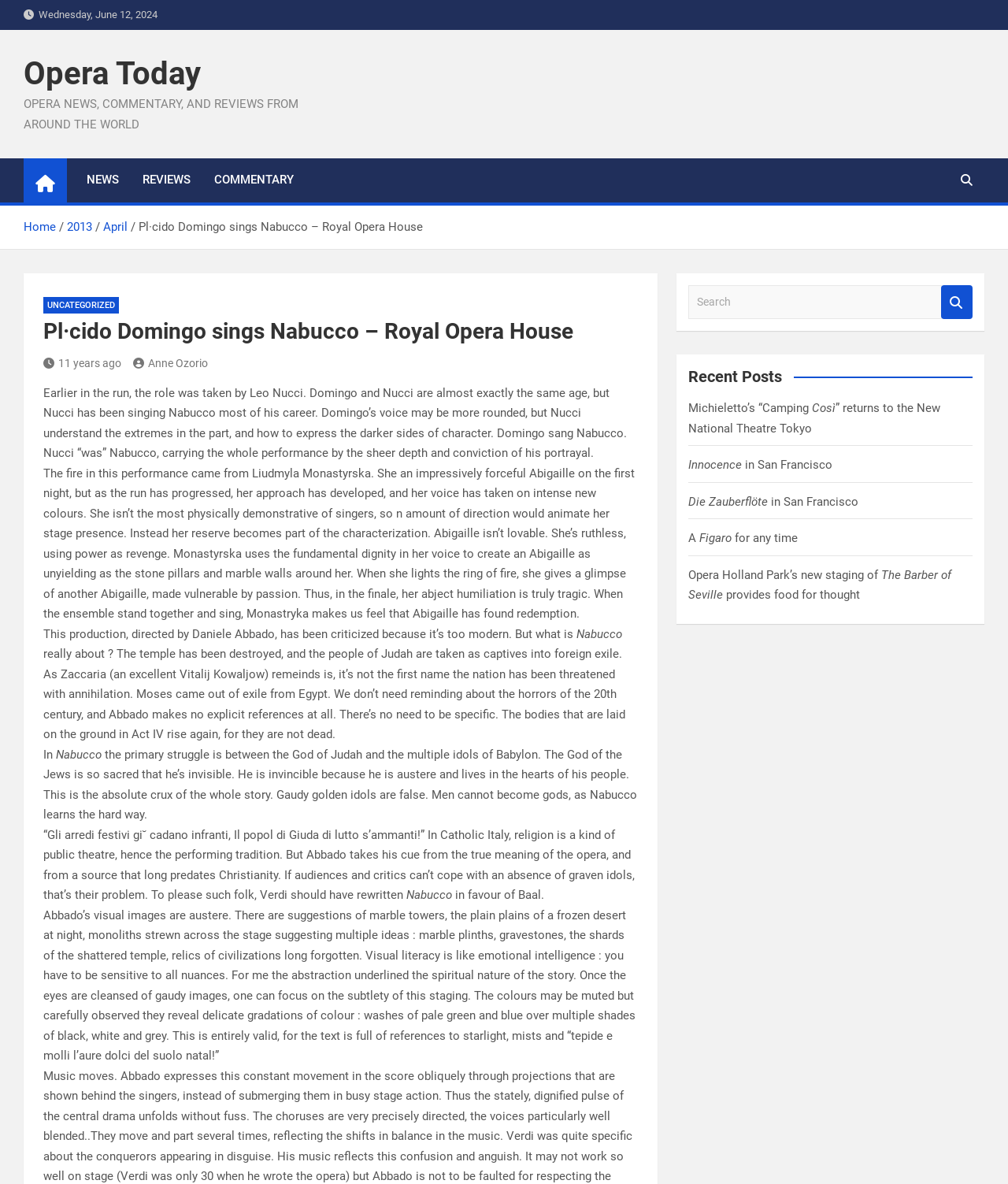Indicate the bounding box coordinates of the element that needs to be clicked to satisfy the following instruction: "Read the 'Recent Posts'". The coordinates should be four float numbers between 0 and 1, i.e., [left, top, right, bottom].

[0.683, 0.309, 0.965, 0.327]